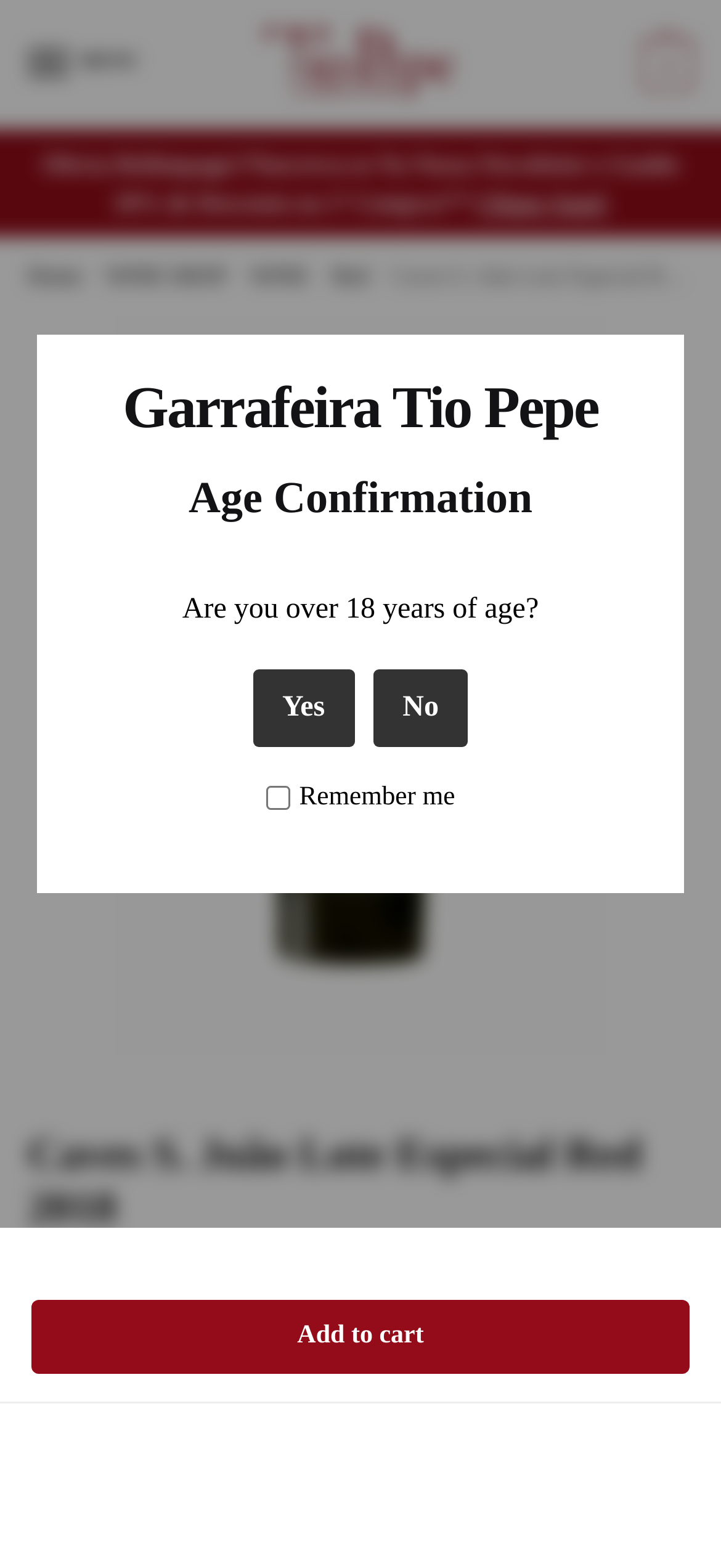What is the name of the wine?
Using the image as a reference, answer the question with a short word or phrase.

Caves S. João Lote Especial Red 2018